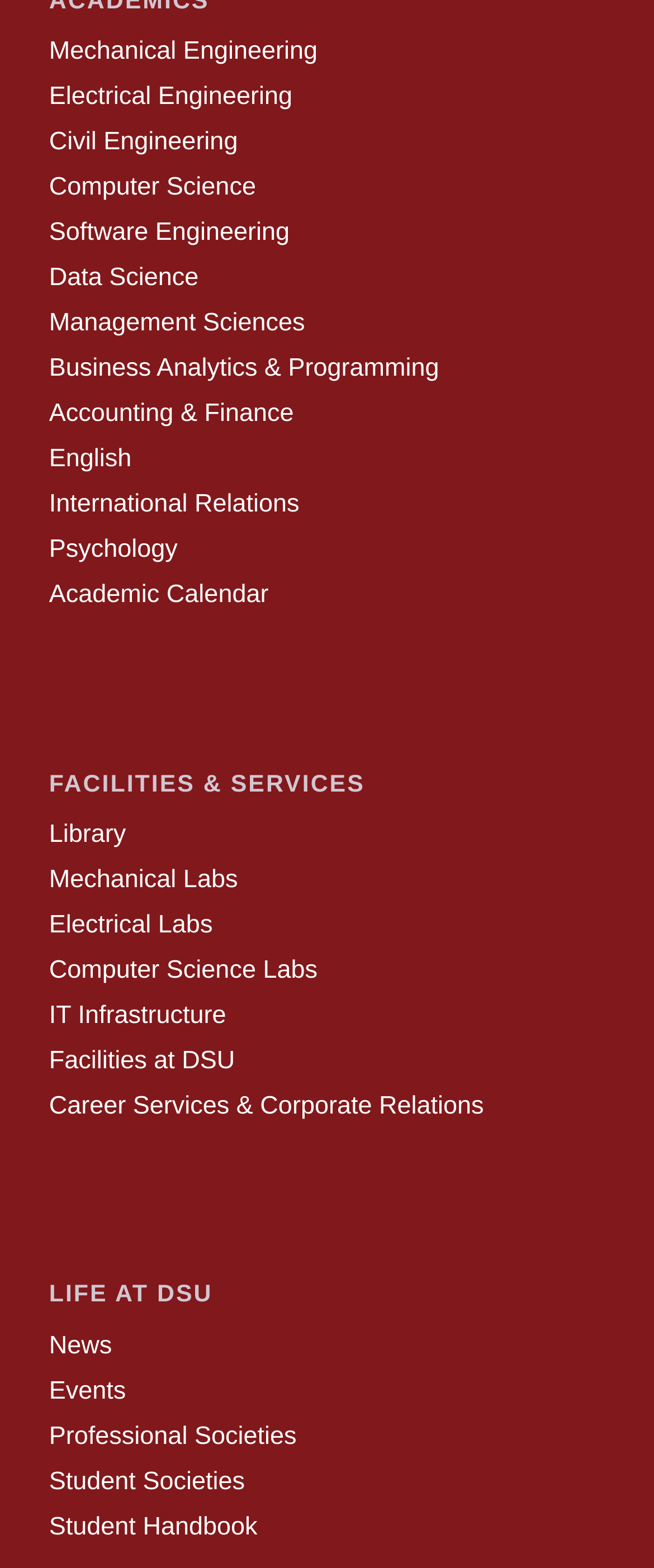Determine the bounding box coordinates of the clickable element necessary to fulfill the instruction: "Explore Library". Provide the coordinates as four float numbers within the 0 to 1 range, i.e., [left, top, right, bottom].

[0.075, 0.523, 0.193, 0.541]